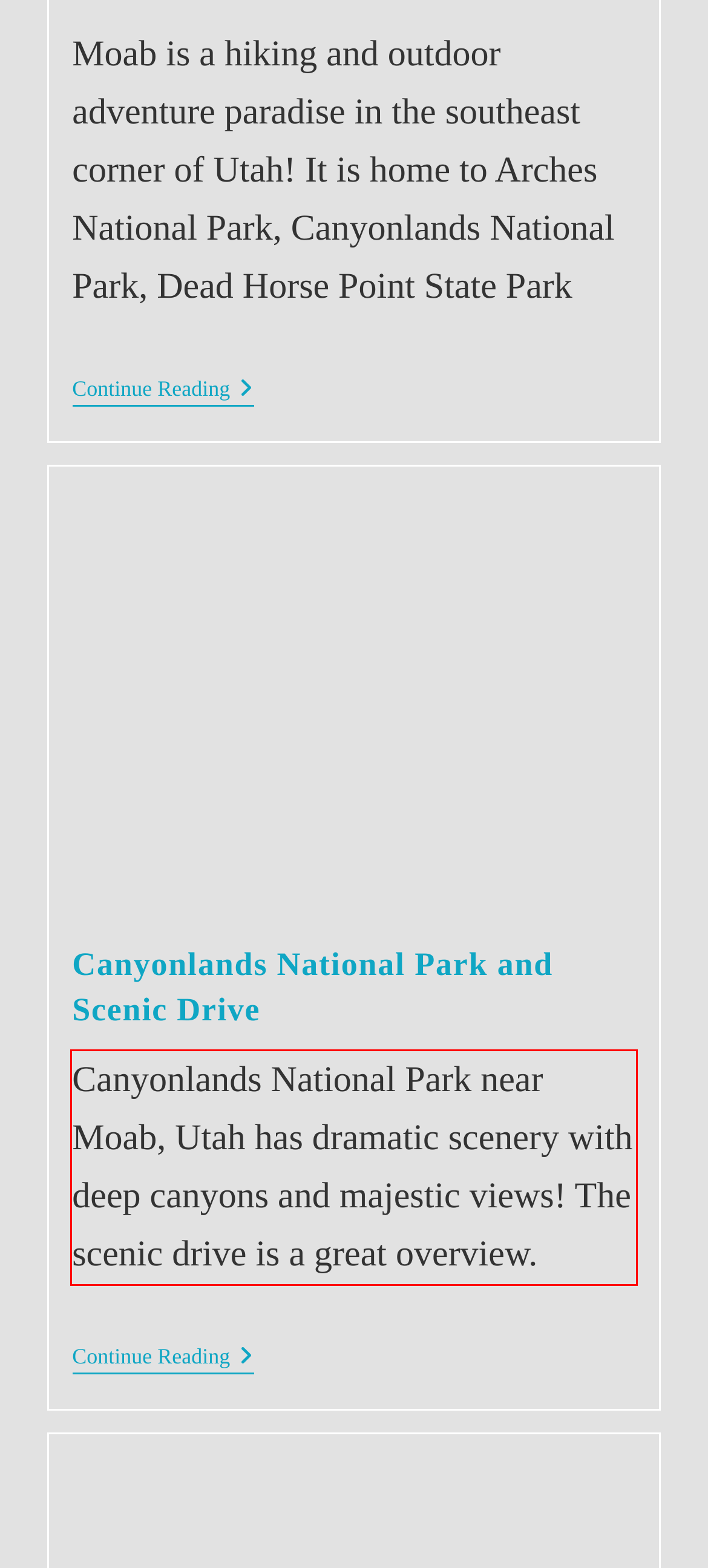Observe the screenshot of the webpage that includes a red rectangle bounding box. Conduct OCR on the content inside this red bounding box and generate the text.

Canyonlands National Park near Moab, Utah has dramatic scenery with deep canyons and majestic views! The scenic drive is a great overview.